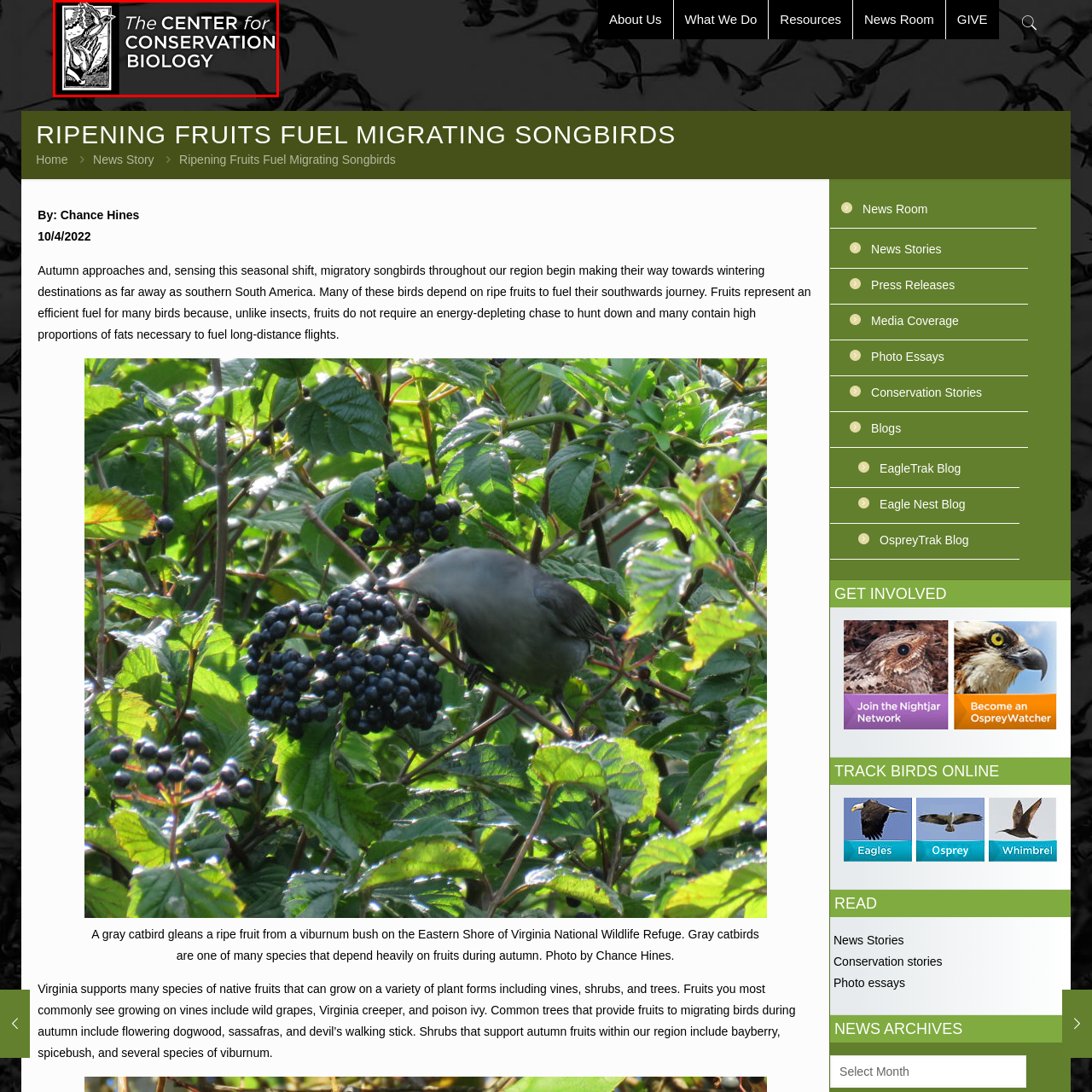Give an in-depth description of the image highlighted with the red boundary.

The image features the logo of The Center for Conservation Biology, prominently displayed in a modern and bold design. The logo showcases a stylized representation of a bird, possibly symbolizing the organization’s mission related to avian conservation and research. The text "The CENTER for CONSERVATION BIOLOGY" is rendered in a clear, uppercase format, emphasizing its commitment to environmental education and wildlife preservation. This visual element sets the tone for the accompanying content about migratory songbirds and the significance of ripe fruits in their seasonal journeys, underscoring the center's focus on conservation efforts and ecological awareness.